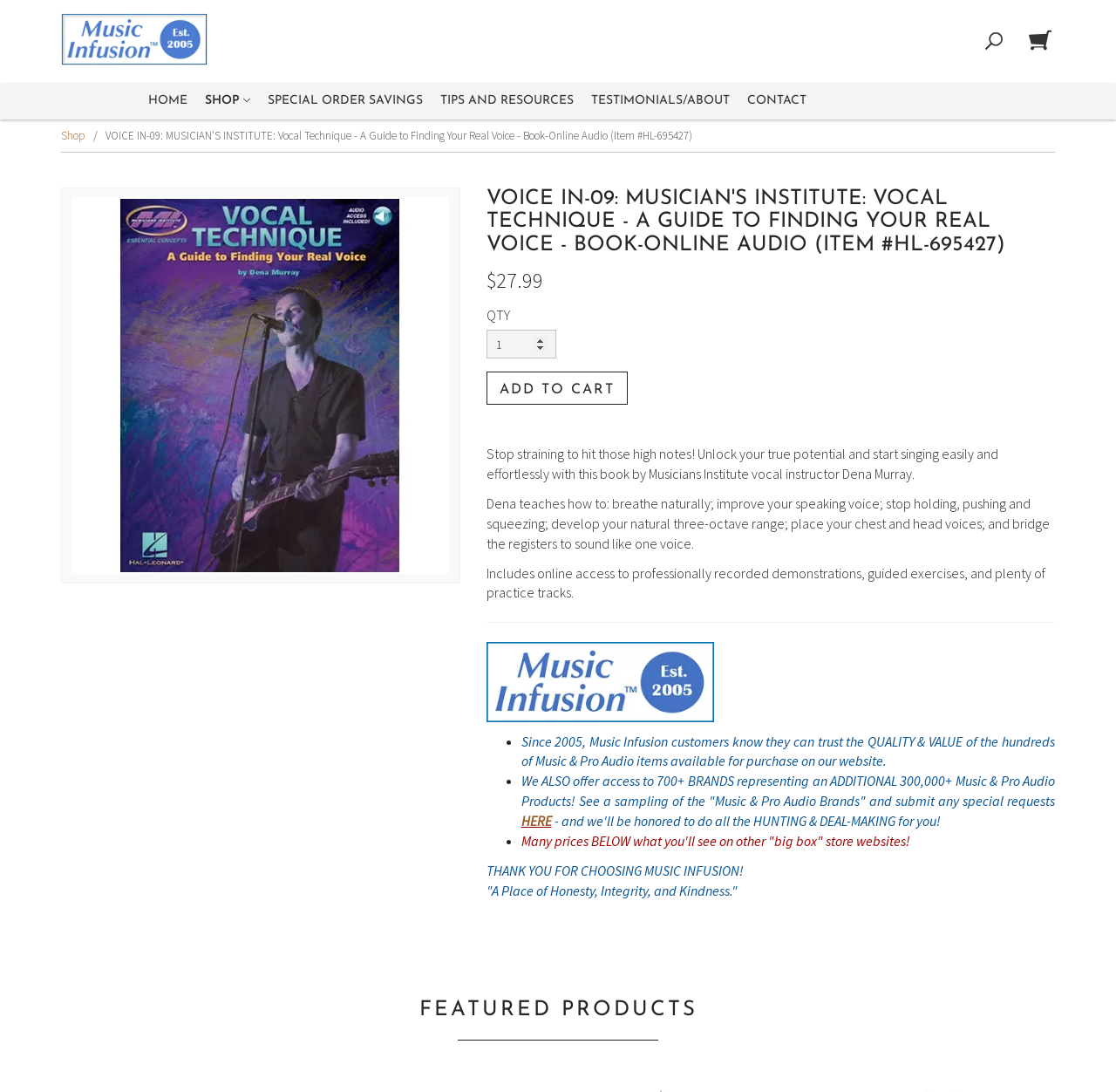Provide the bounding box coordinates of the section that needs to be clicked to accomplish the following instruction: "Click the 'Add to Cart' button."

[0.436, 0.34, 0.562, 0.371]